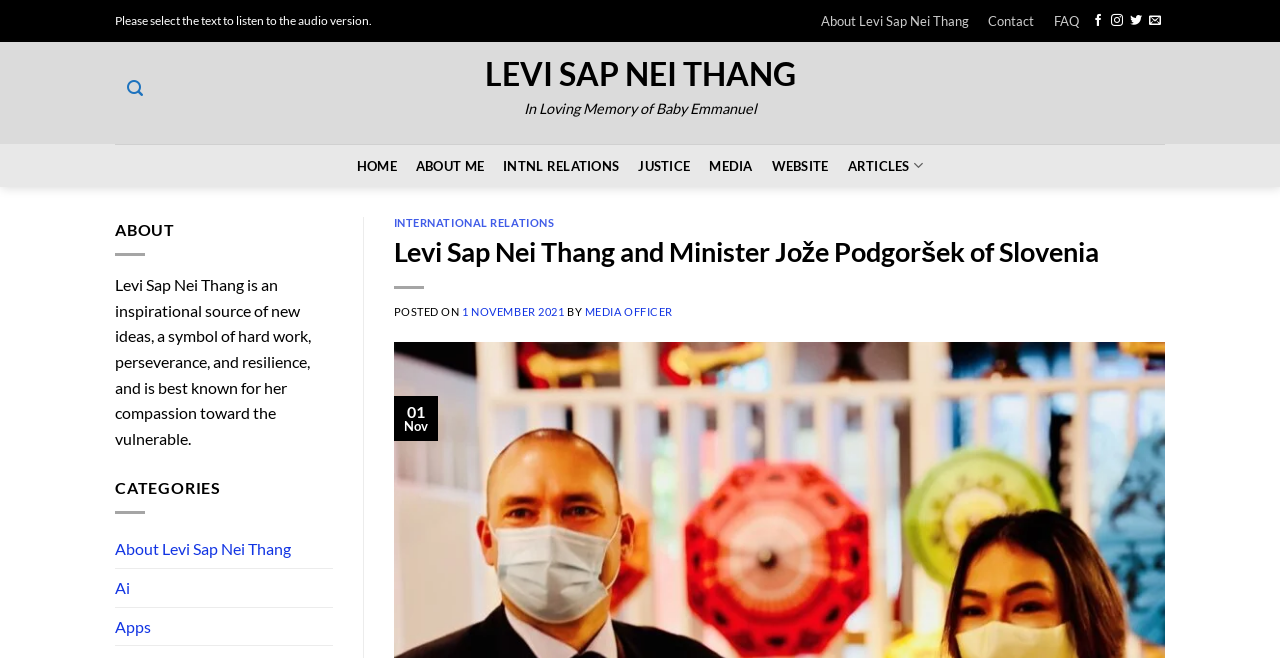What is the topic of the article 'Levi Sap Nei Thang and Minister Jože Podgoršek of Slovenia'?
From the details in the image, answer the question comprehensively.

The article 'Levi Sap Nei Thang and Minister Jože Podgoršek of Slovenia' is categorized under 'International Relations', which suggests that the topic of the article is related to international relations or diplomacy.